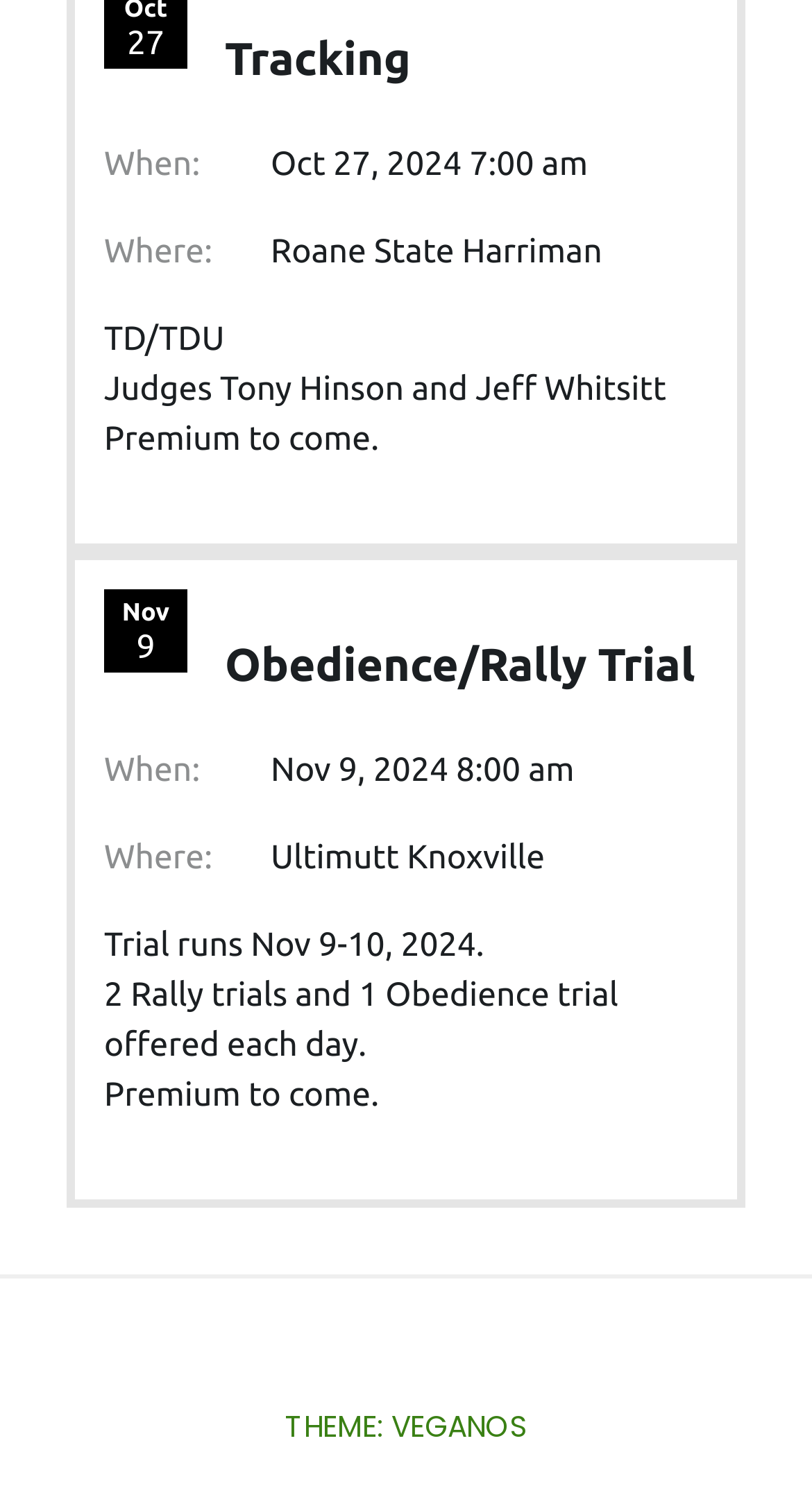Where is the Obedience/Rally Trial being held?
Please respond to the question with a detailed and well-explained answer.

I found the answer by looking at the 'Where:' section, which is located below the 'When:' section, and it says 'Roane State Harriman'.